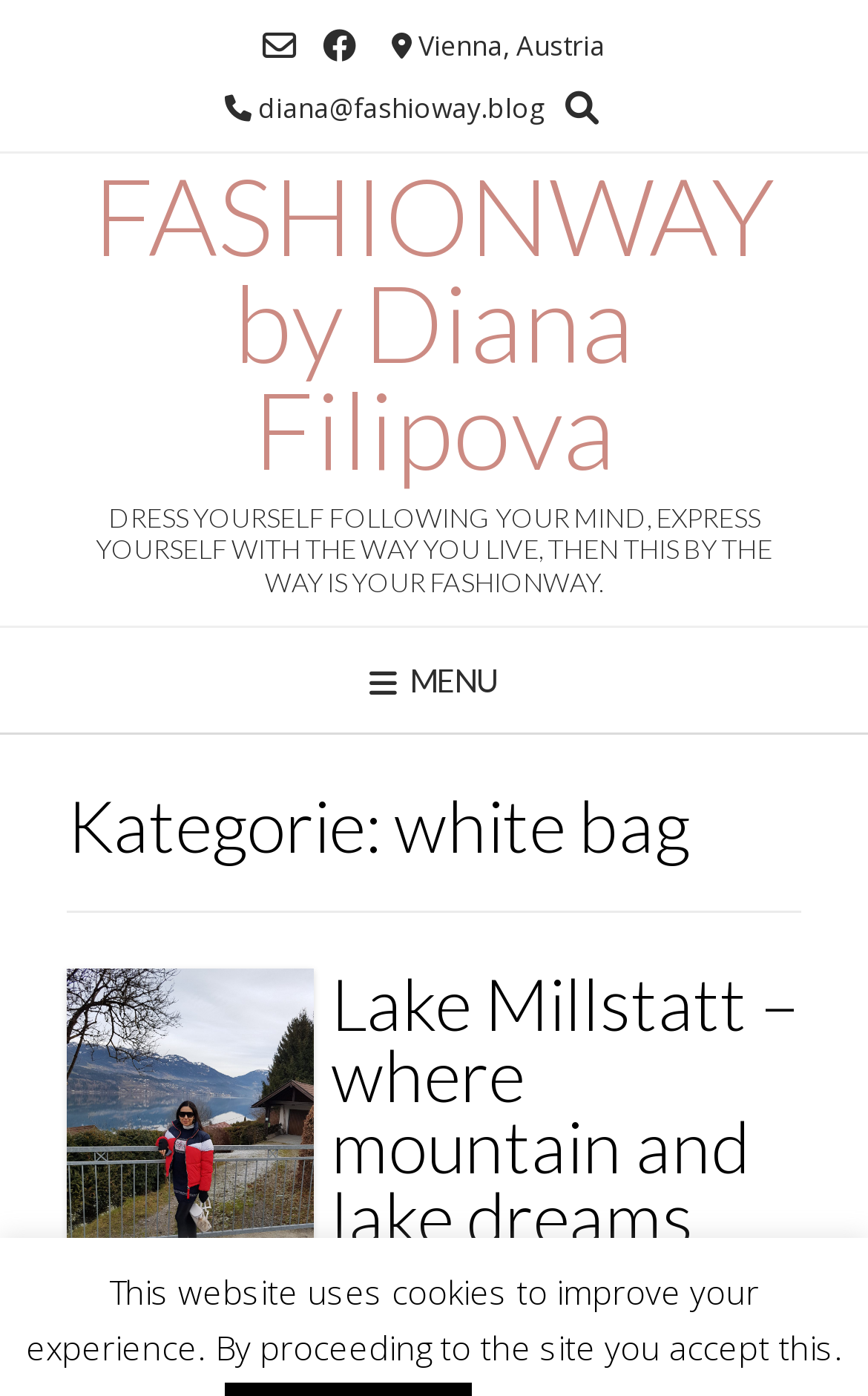Explain in detail what is displayed on the webpage.

The webpage appears to be a fashion blog, specifically an archive page for "white bag" posts. At the top left, there is a heading that reads "FASHIONWAY by Diana Filipova", which is also a link. Below this heading, there is a quote that spans the width of the page, "DRESS YOURSELF FOLLOWING YOUR MIND, EXPRESS YOURSELF WITH THE WAY YOU LIVE, THEN THIS BY THE WAY IS YOUR FASHIONWAY."

On the top right, there are three icons: a search icon, a bell icon, and a button with a plus sign. Below these icons, there is a line of text that reads "Vienna, Austria" and an email address "diana@fashioway.blog". 

On the left side of the page, there is a menu button labeled "MENU". When expanded, the menu has a header "Kategorie: white bag" and a link below it. 

The main content of the page is a list of blog posts, with the first post titled "Lake Millstatt – where mountain and lake dreams come true". The post has a link to the full article and is dated "Januar 3, 2020". 

At the very bottom of the page, there is a notice that reads "This website uses cookies to improve your experience. By proceeding to the site you accept this."